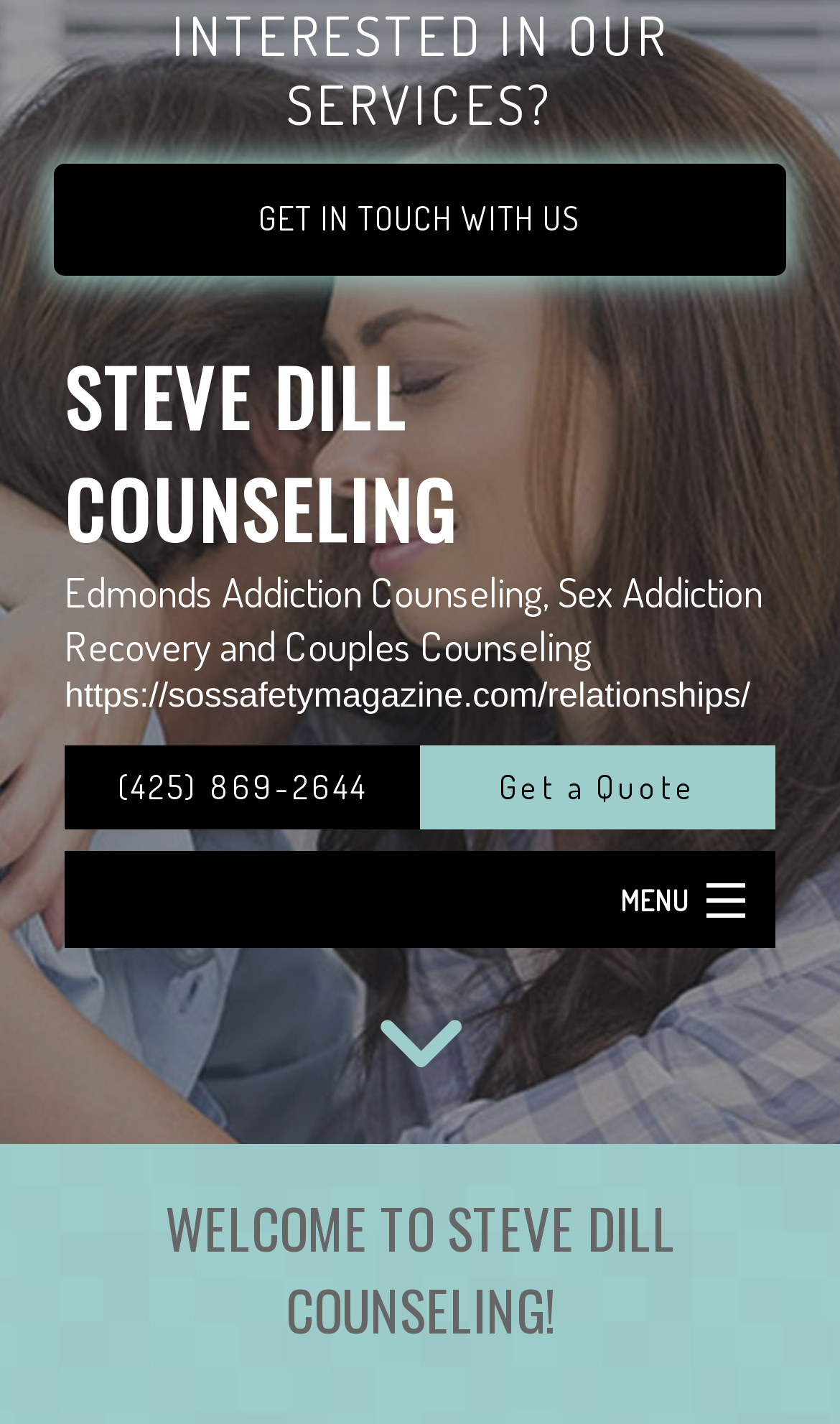What is the name of the counseling service?
From the image, respond with a single word or phrase.

STEVE DILL COUNSELING